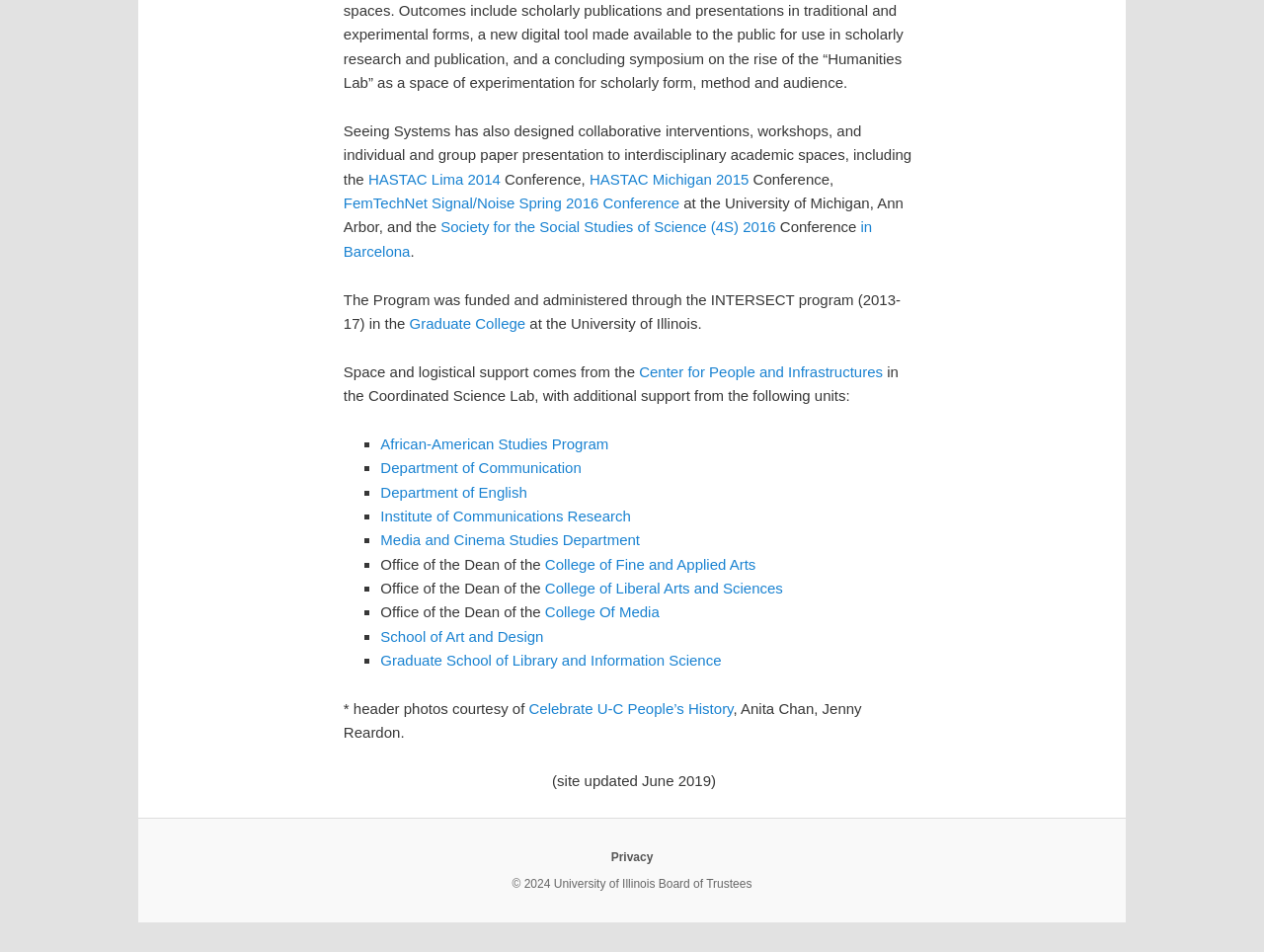Using the details in the image, give a detailed response to the question below:
What program funded the Program?

The text states that the Program was funded and administered through the INTERSECT program (2013-17) in the Graduate College at the University of Illinois, indicating that the INTERSECT program was the funding source.